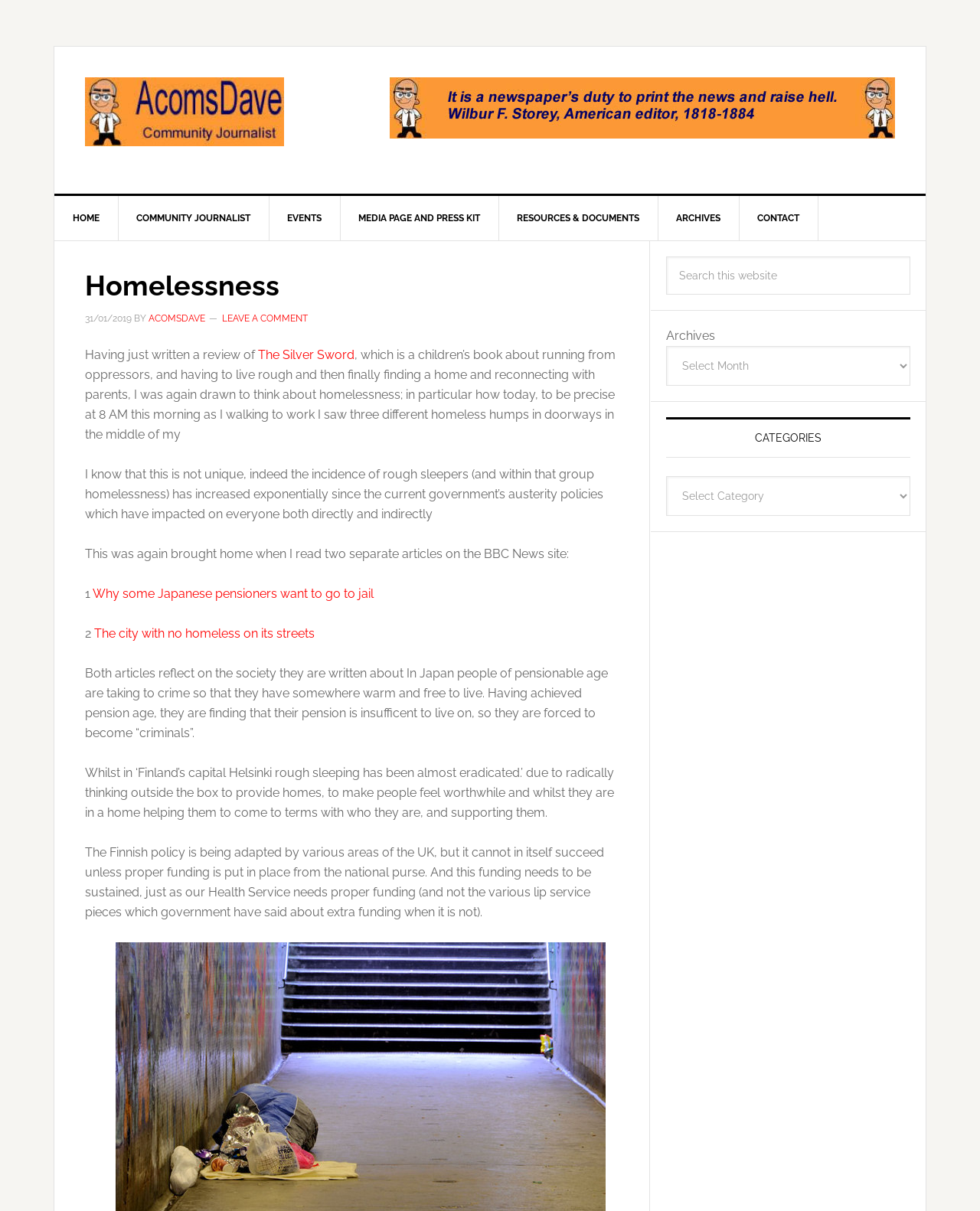Locate the bounding box coordinates of the element that should be clicked to execute the following instruction: "Click the 'LESPLANNEN' link".

None